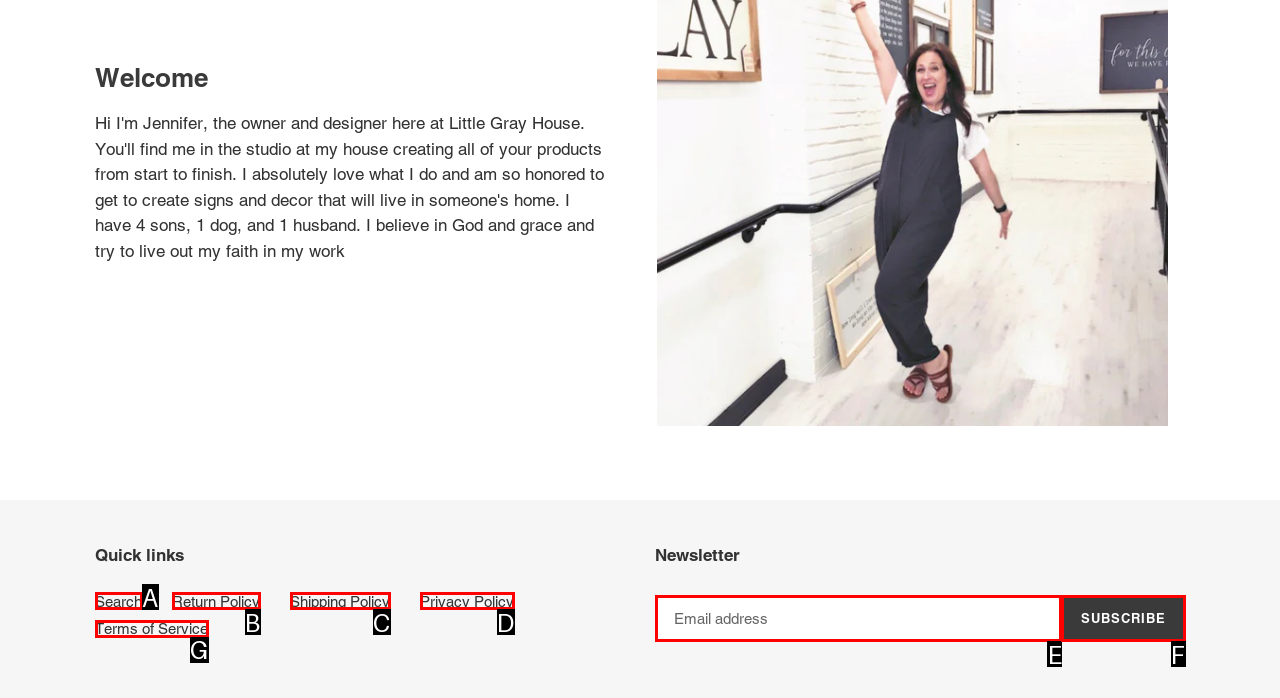Which option best describes: Terms of Service
Respond with the letter of the appropriate choice.

G